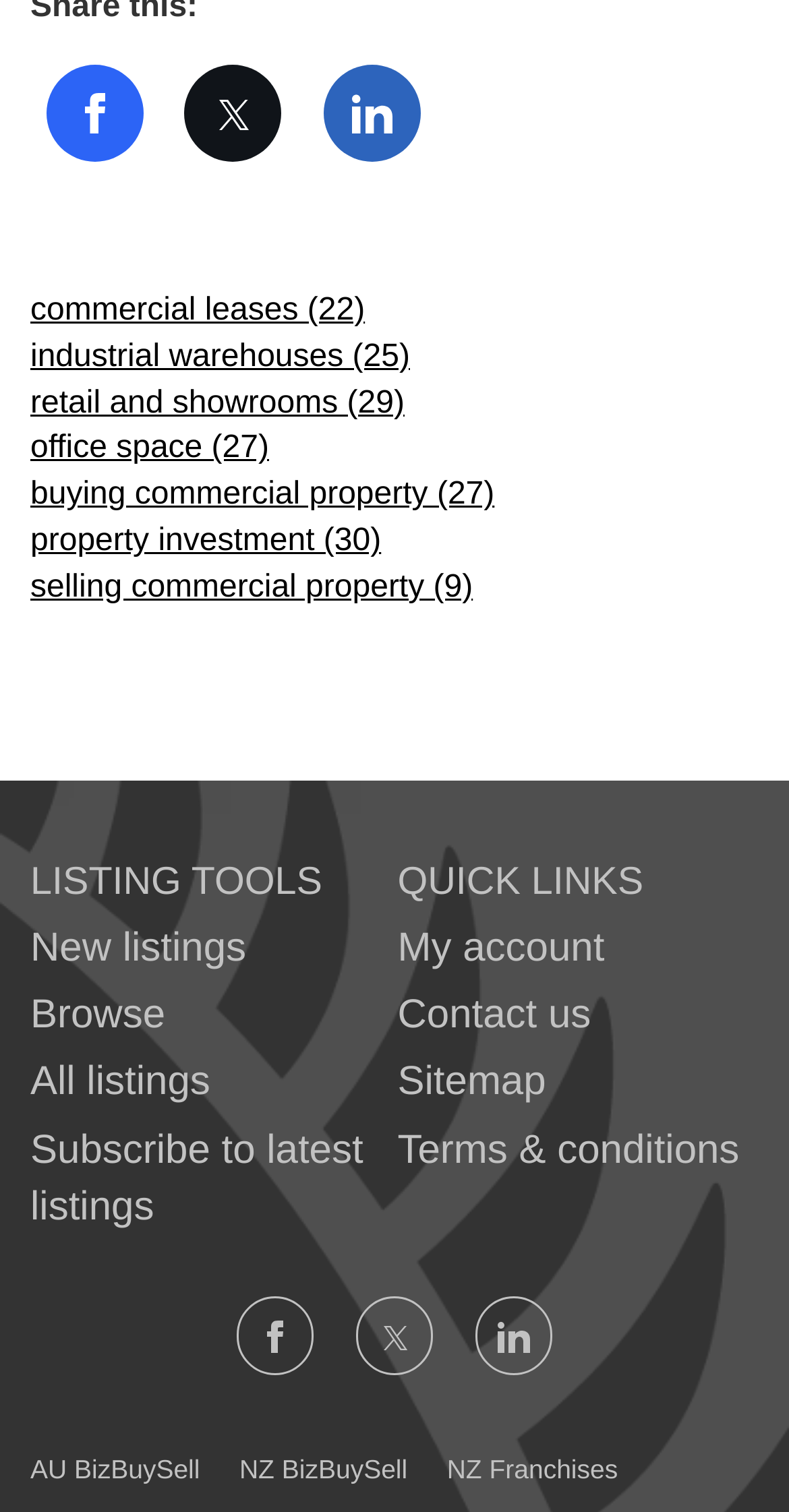Calculate the bounding box coordinates of the UI element given the description: "NZ Franchises".

[0.566, 0.962, 0.783, 0.982]